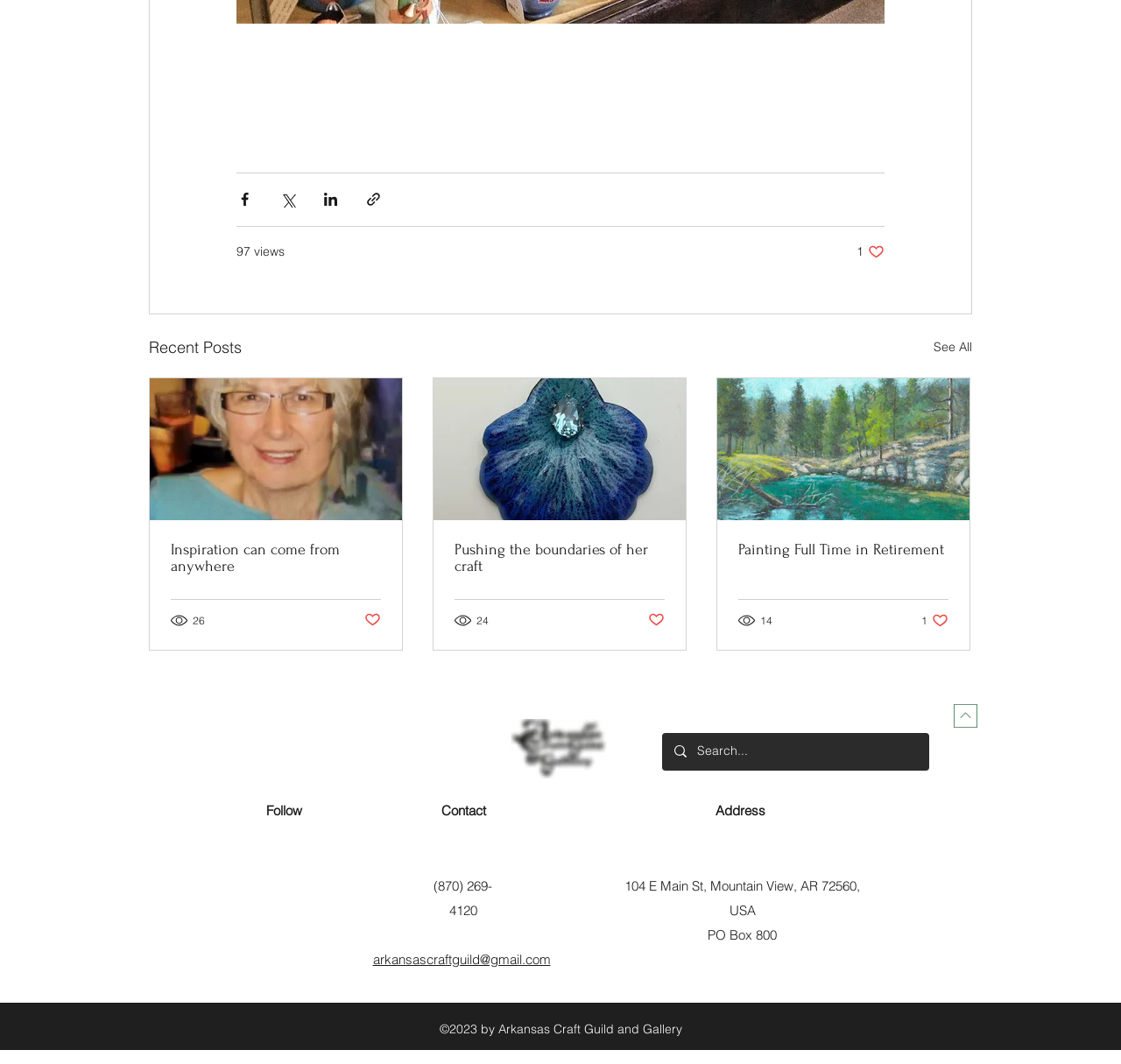What is the email address of the Arkansas Craft Guild and Gallery?
Based on the visual, give a brief answer using one word or a short phrase.

arkansascraftguild@gmail.com